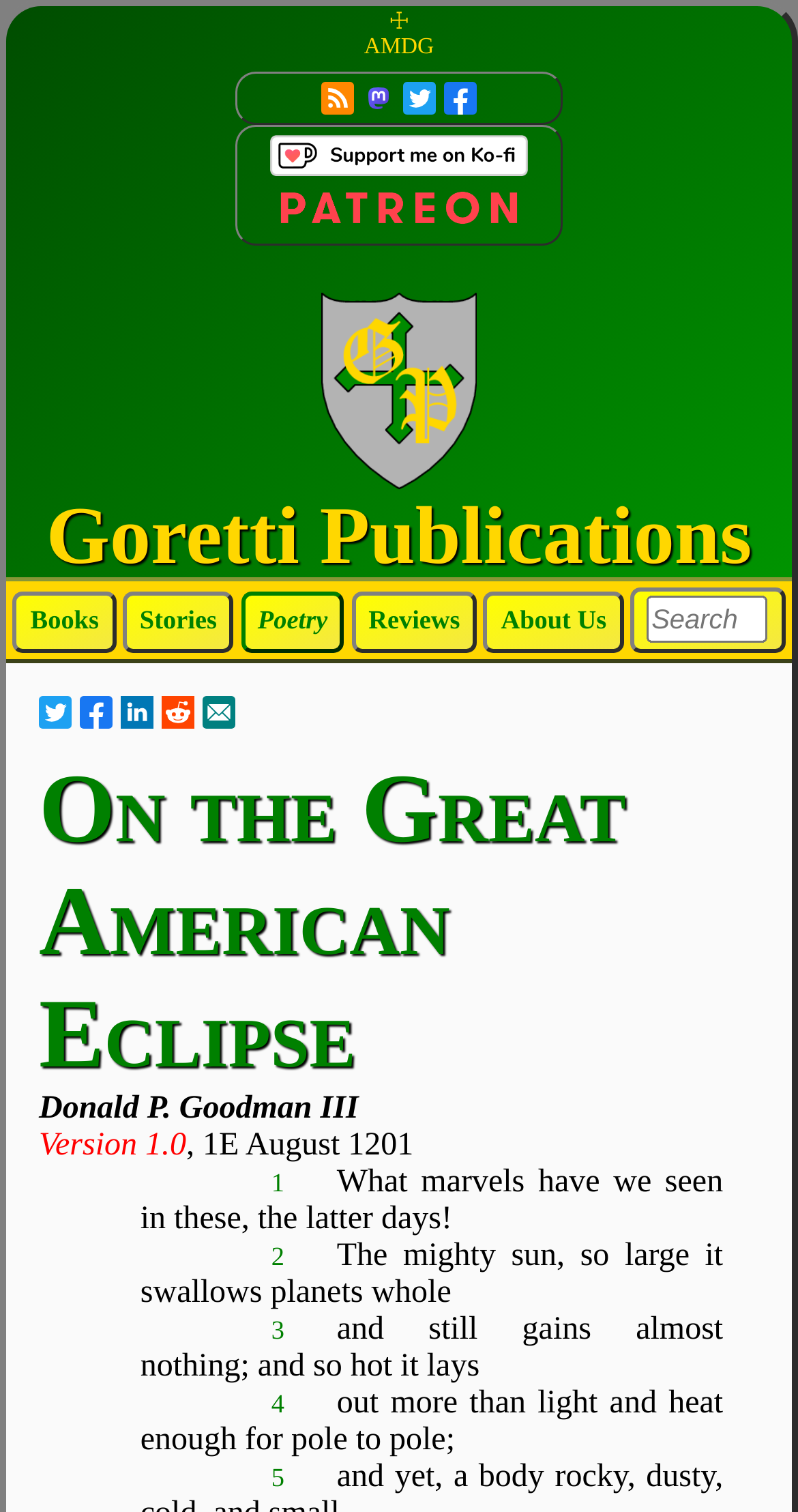Find the bounding box coordinates of the element you need to click on to perform this action: 'Support us on Ko-Fi!'. The coordinates should be represented by four float values between 0 and 1, in the format [left, top, right, bottom].

[0.336, 0.09, 0.664, 0.113]